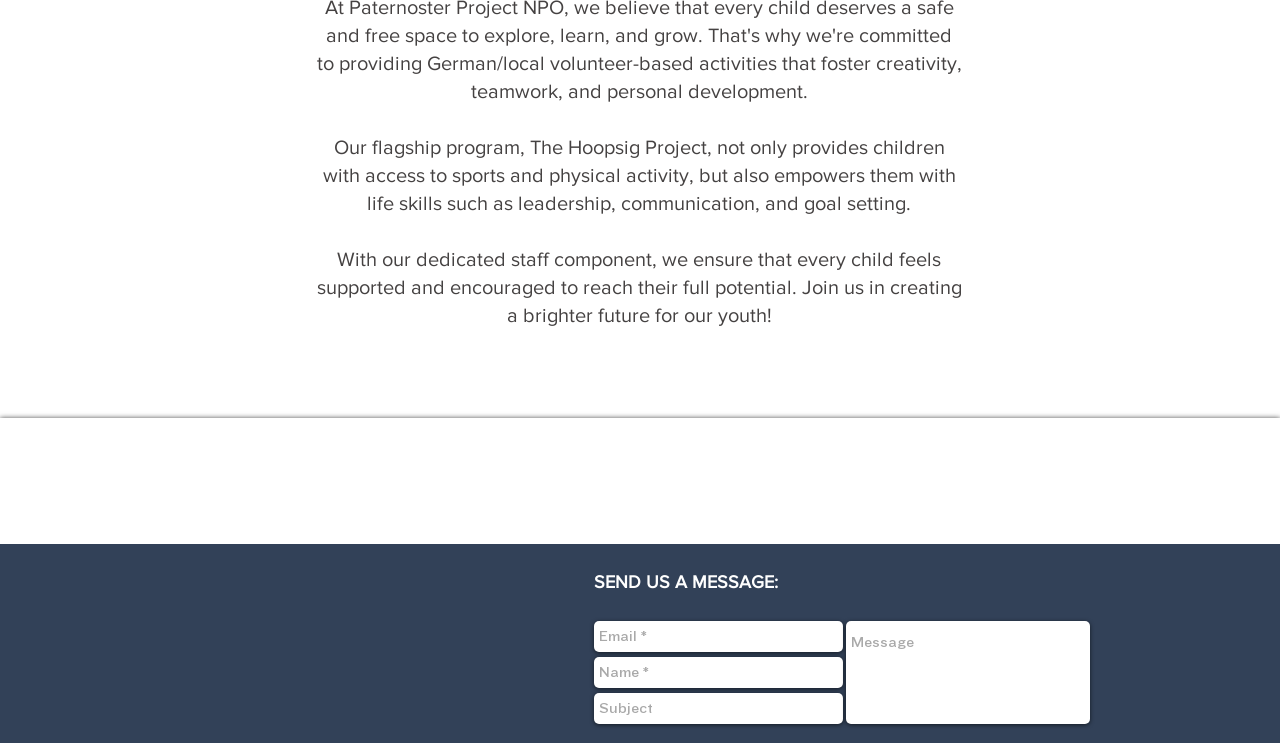Return the bounding box coordinates of the UI element that corresponds to this description: "aria-label="FB PaternosterHoopsig"". The coordinates must be given as four float numbers in the range of 0 and 1, [left, top, right, bottom].

[0.393, 0.764, 0.437, 0.839]